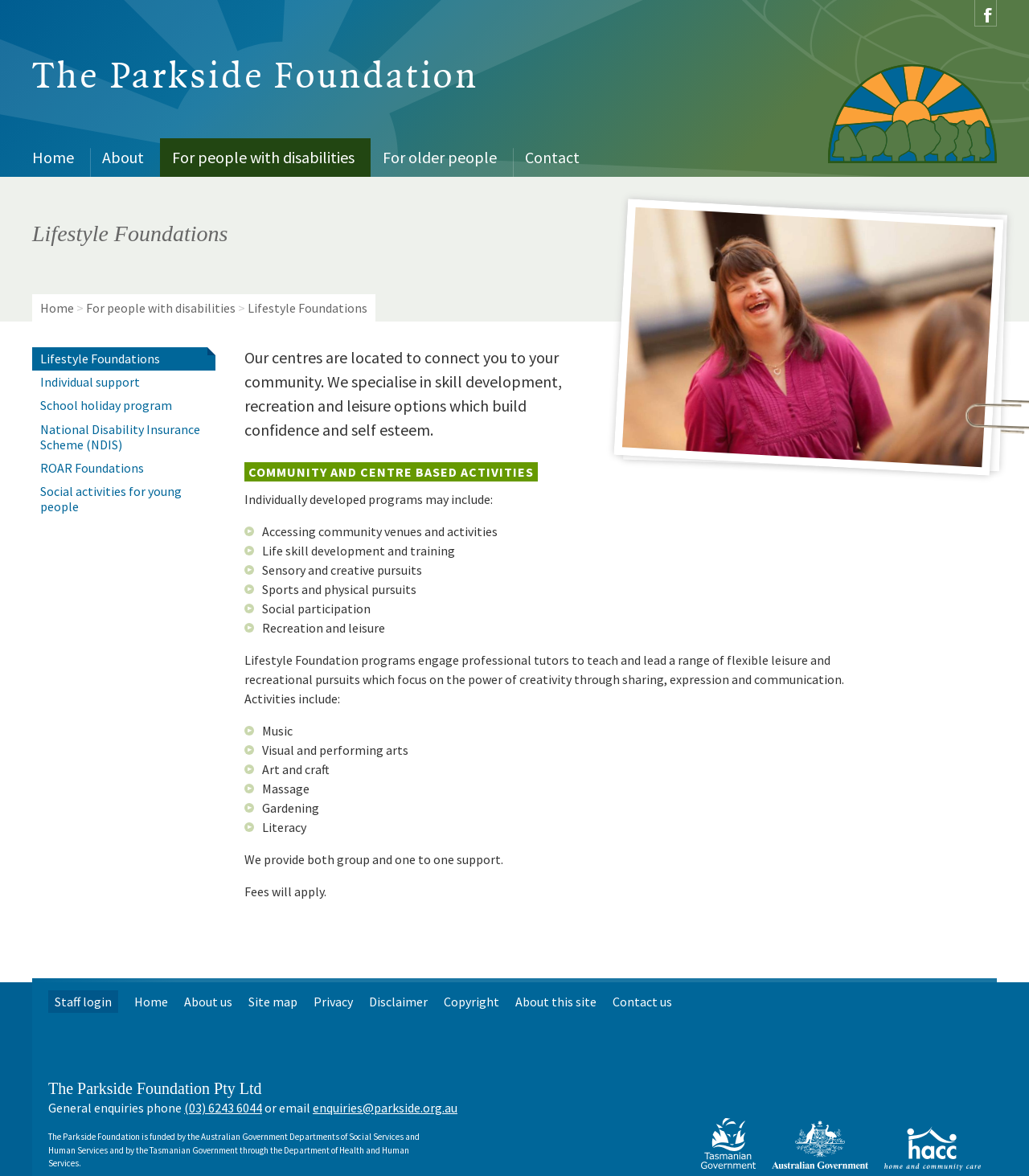Identify the bounding box of the UI element that matches this description: "Contact us".

[0.595, 0.842, 0.653, 0.861]